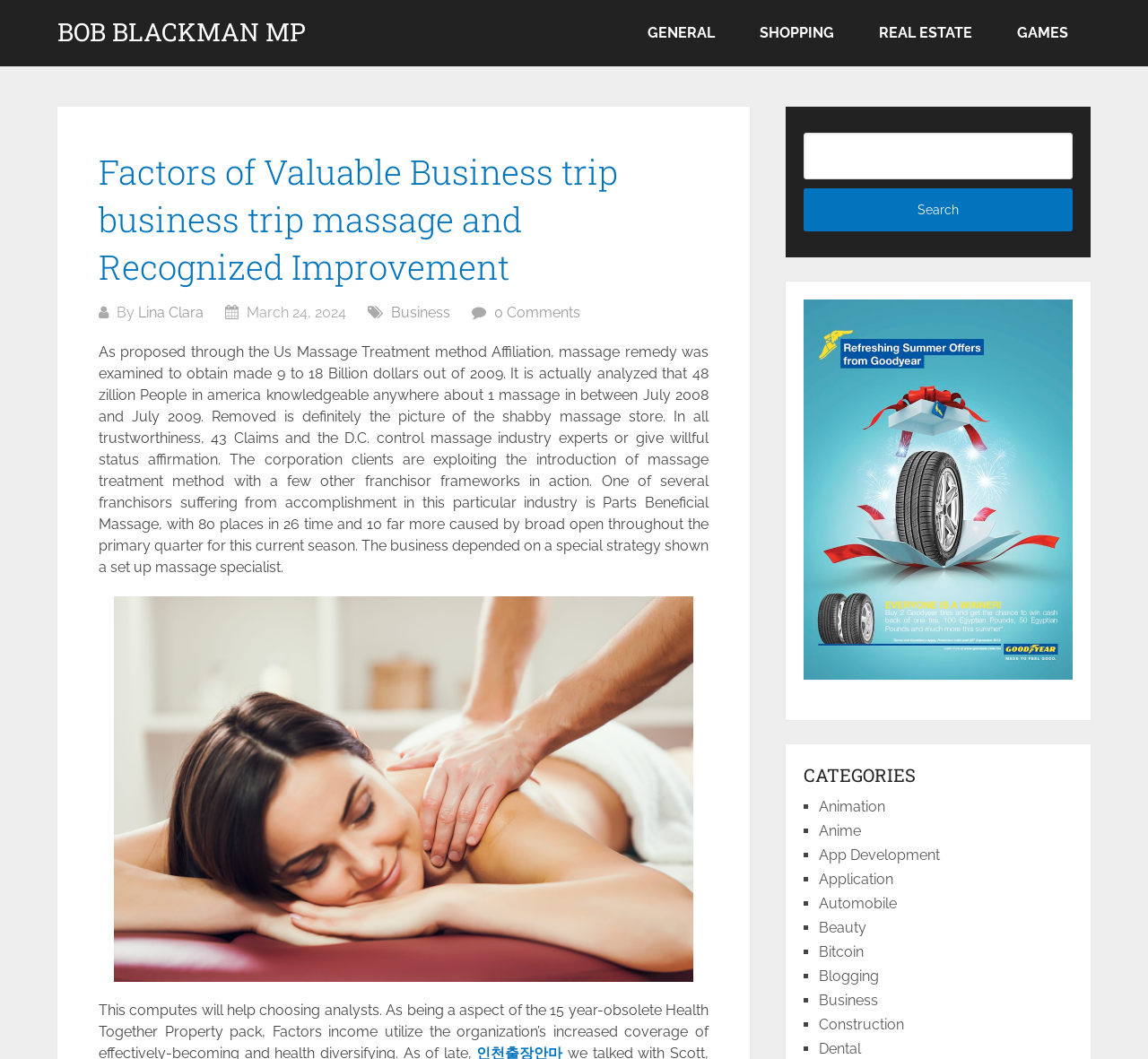Identify the bounding box coordinates of the specific part of the webpage to click to complete this instruction: "Click on the 'Home' link".

None